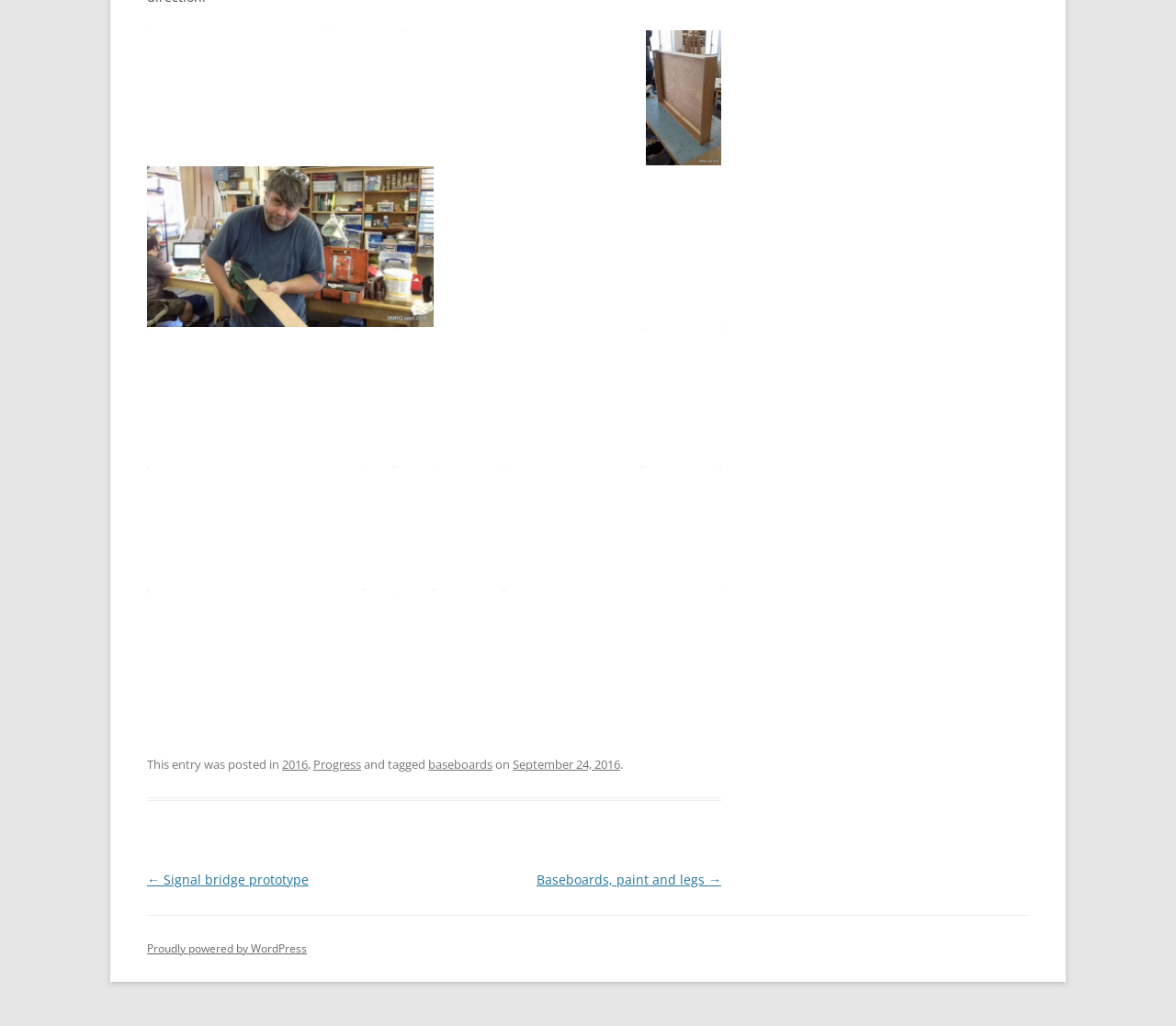Based on the element description September 24, 2016, identify the bounding box of the UI element in the given webpage screenshot. The coordinates should be in the format (top-left x, top-left y, bottom-right x, bottom-right y) and must be between 0 and 1.

[0.436, 0.736, 0.527, 0.752]